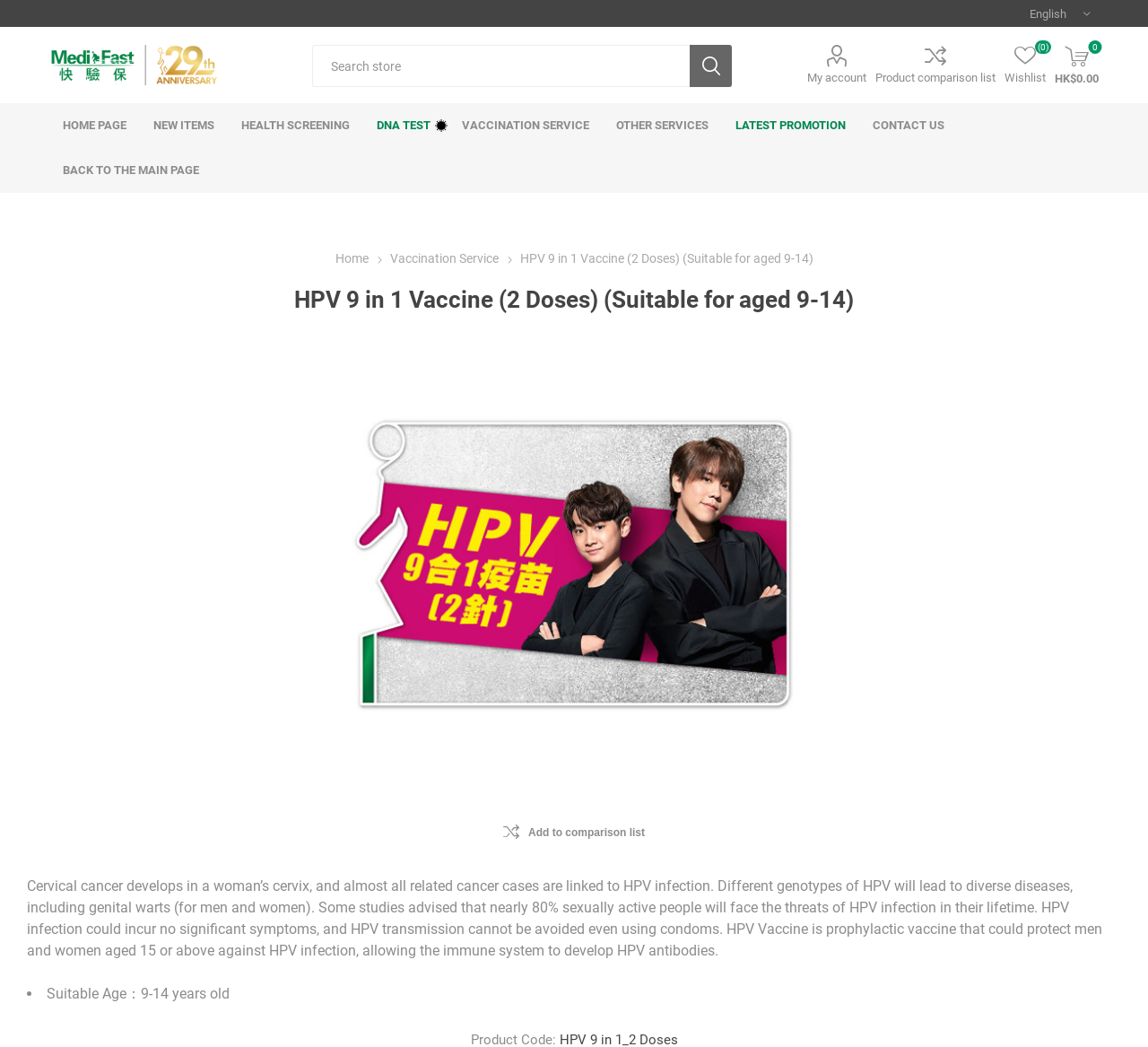What is the name of the vaccine? Using the information from the screenshot, answer with a single word or phrase.

HPV 9 in 1 Vaccine